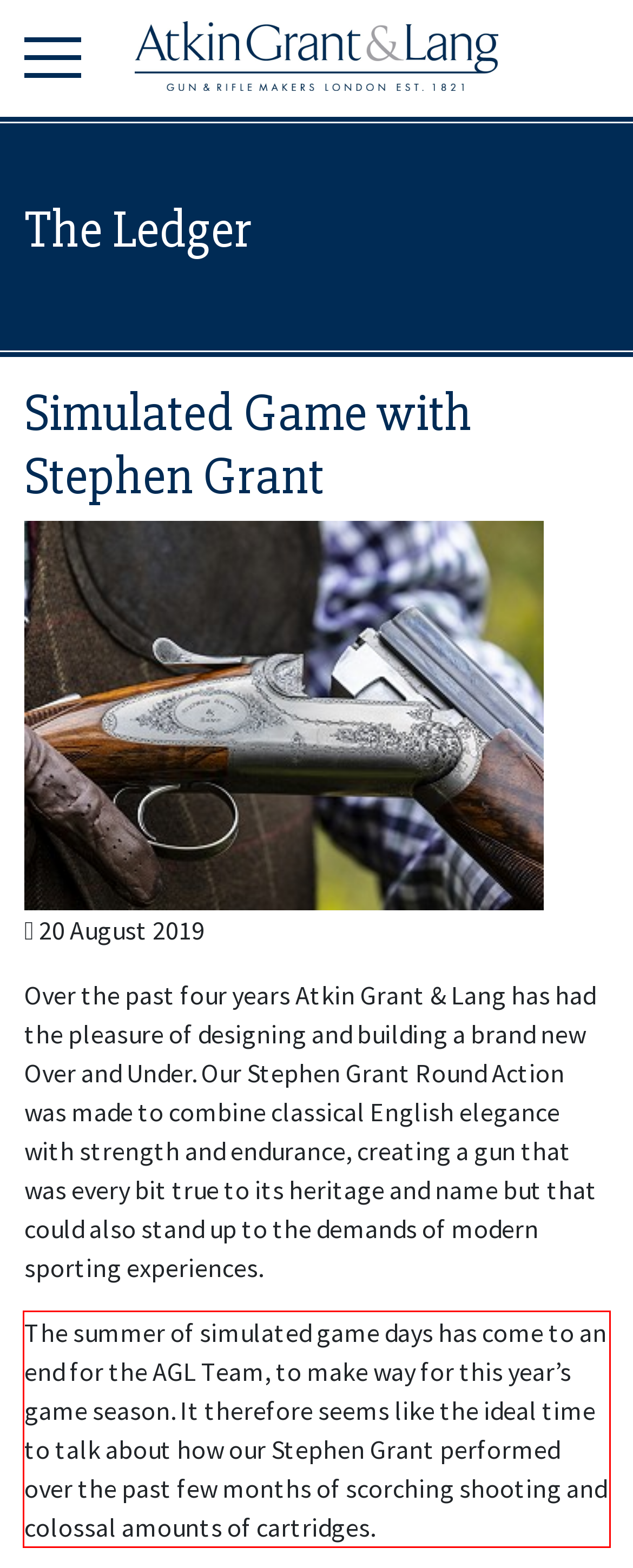You are provided with a screenshot of a webpage that includes a UI element enclosed in a red rectangle. Extract the text content inside this red rectangle.

The summer of simulated game days has come to an end for the AGL Team, to make way for this year’s game season. It therefore seems like the ideal time to talk about how our Stephen Grant performed over the past few months of scorching shooting and colossal amounts of cartridges.